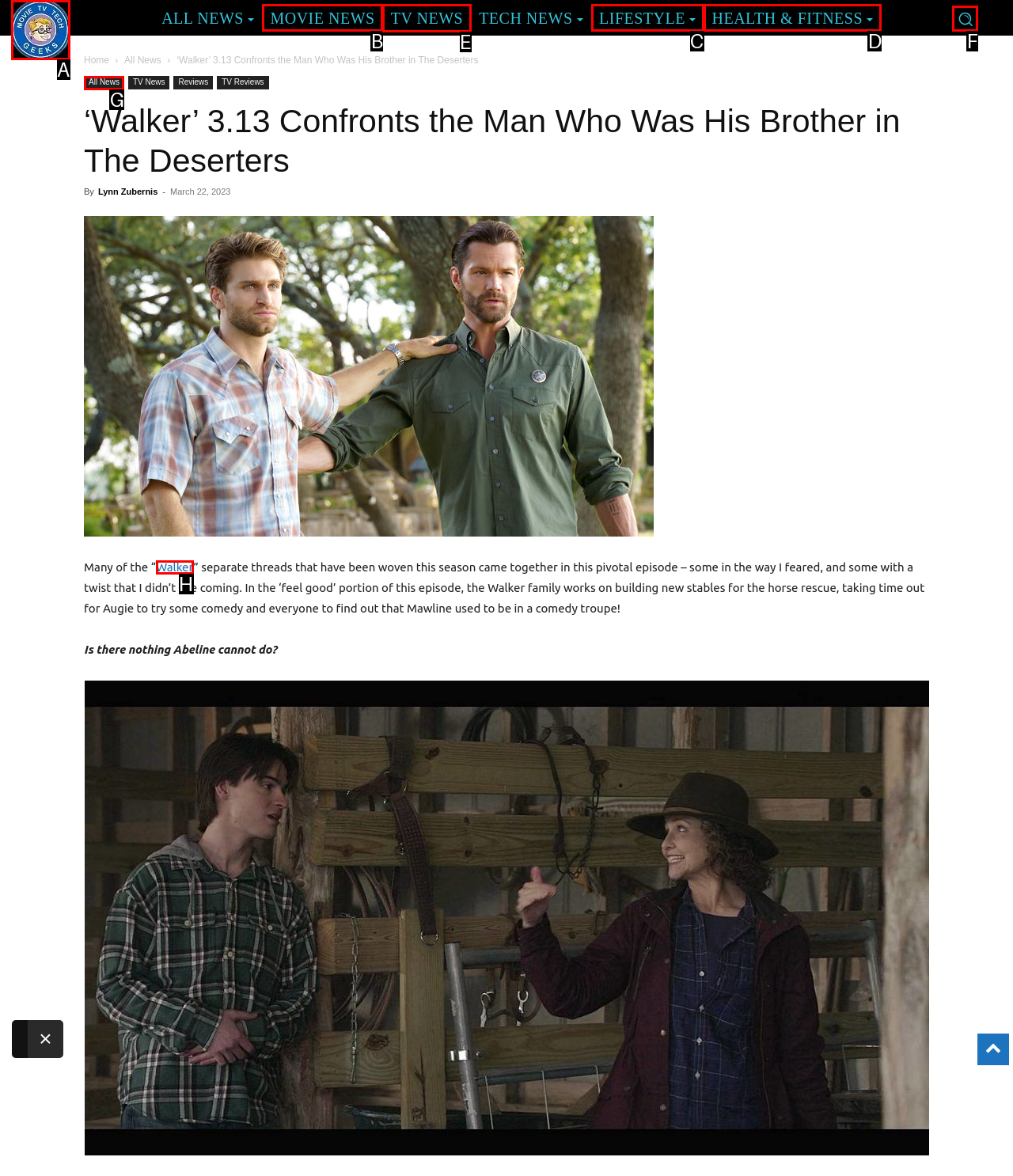Choose the HTML element that needs to be clicked for the given task: Read TV News Respond by giving the letter of the chosen option.

E